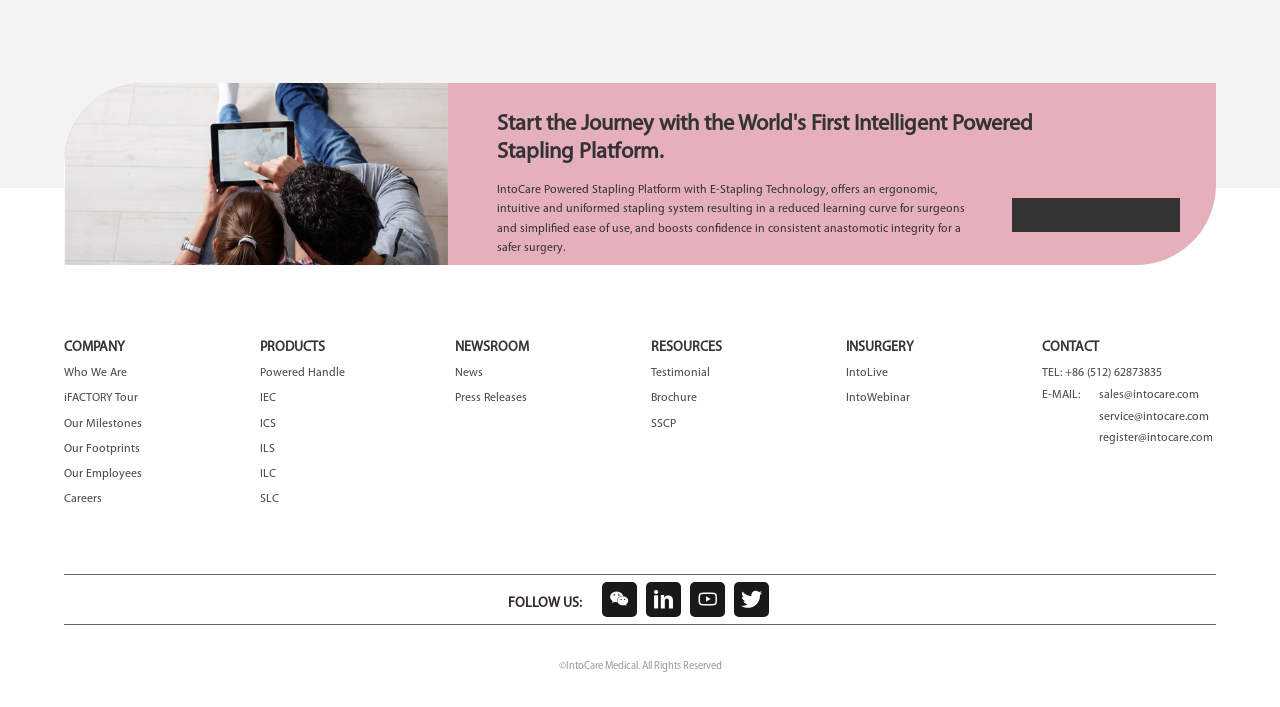Give the bounding box coordinates for the element described by: "CONTACT US".

[0.791, 0.281, 0.922, 0.328]